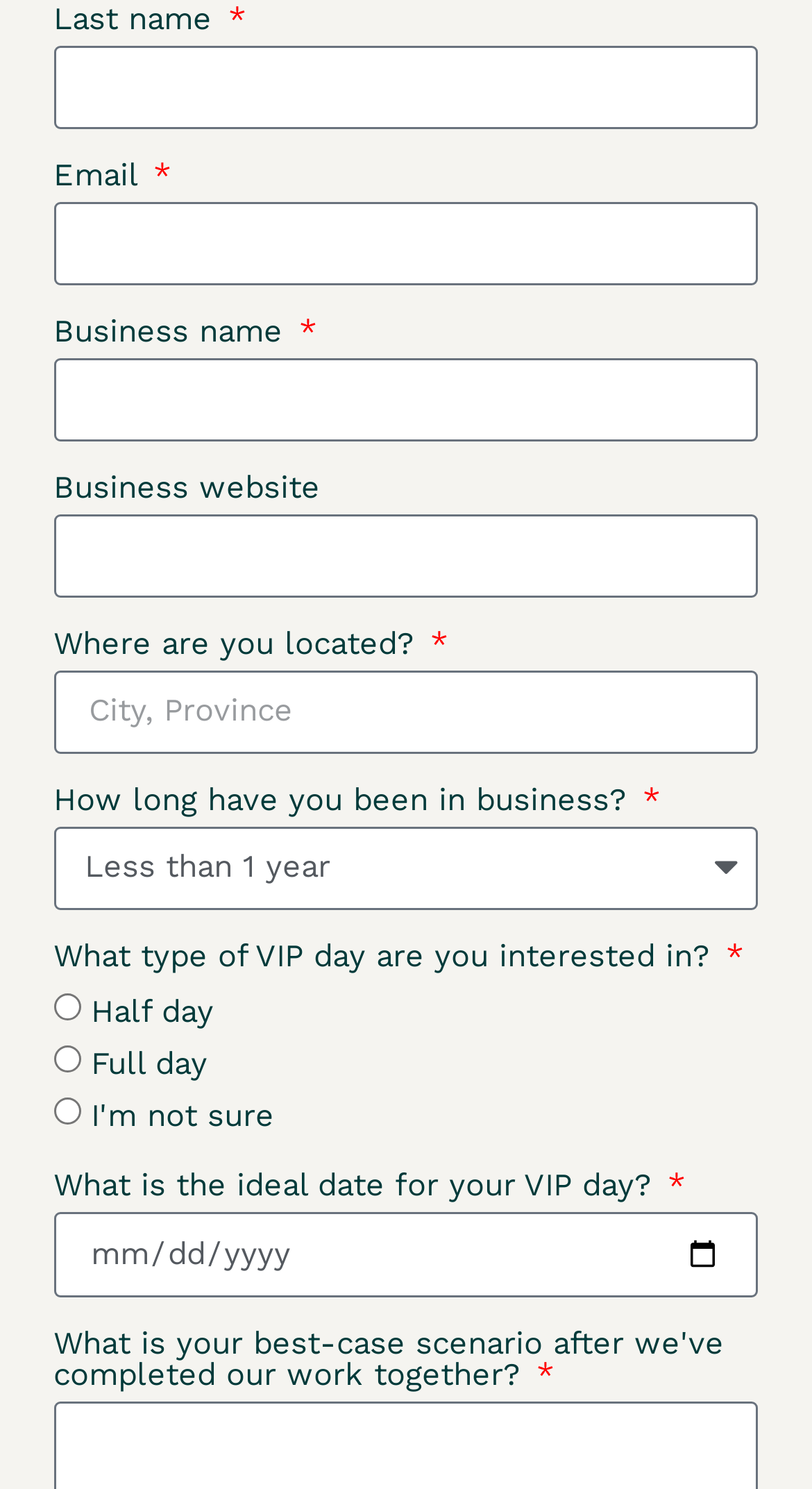Specify the bounding box coordinates of the area to click in order to execute this command: 'Go to Monash University Home'. The coordinates should consist of four float numbers ranging from 0 to 1, and should be formatted as [left, top, right, bottom].

None